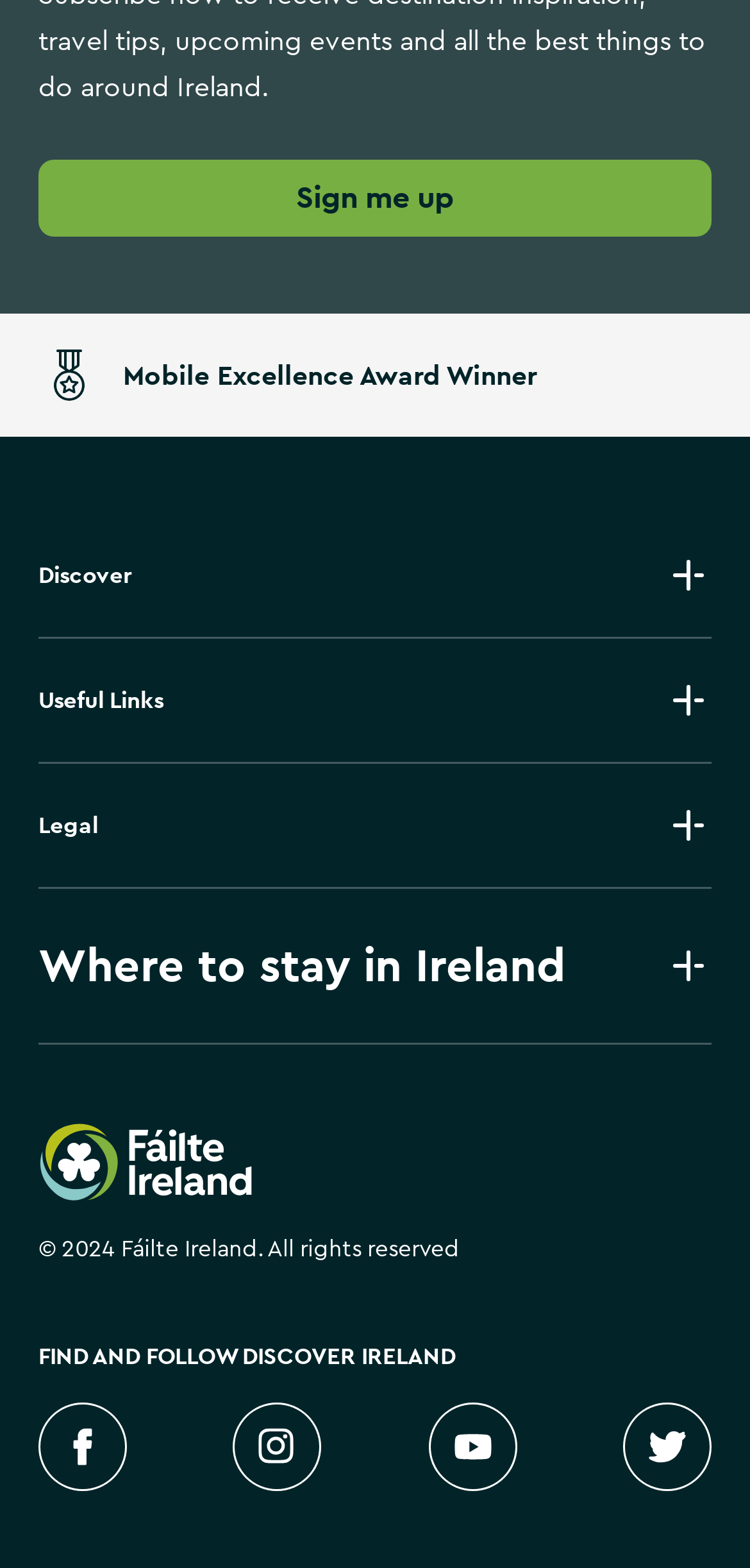How many buttons are on the webpage?
From the screenshot, supply a one-word or short-phrase answer.

4